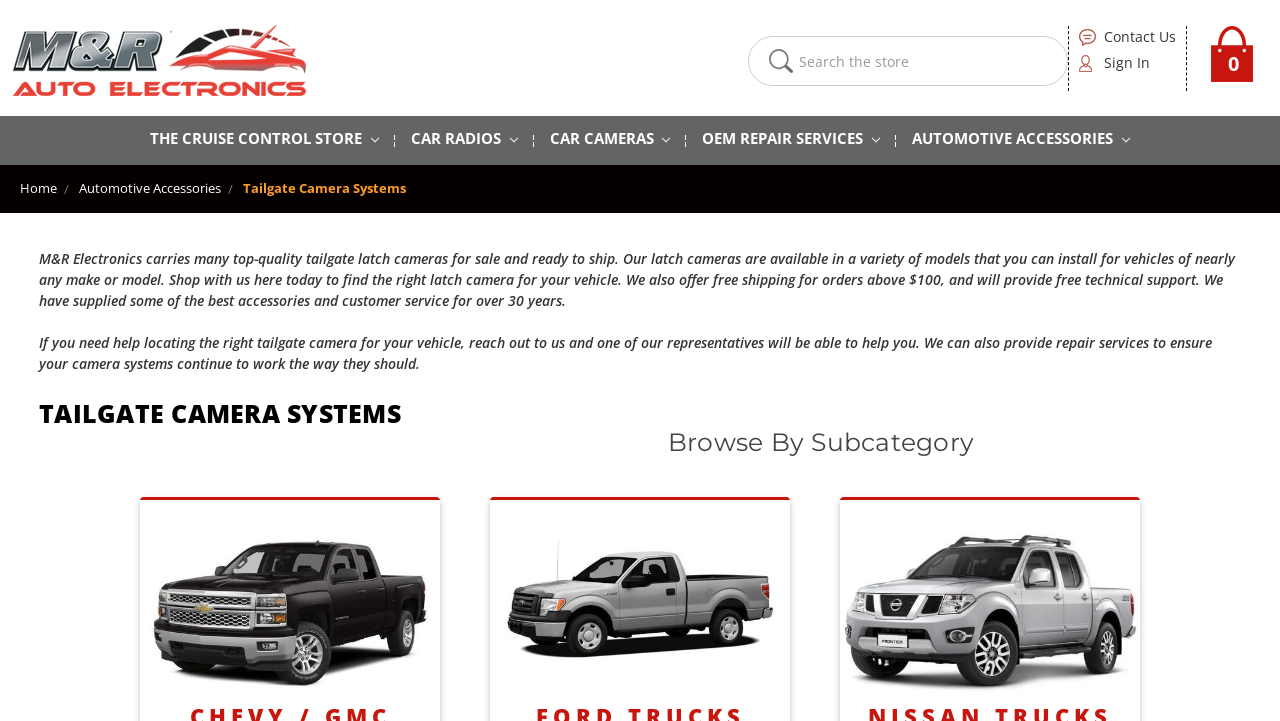Determine the bounding box coordinates for the area that needs to be clicked to fulfill this task: "Click on Contact Us". The coordinates must be given as four float numbers between 0 and 1, i.e., [left, top, right, bottom].

[0.843, 0.036, 0.919, 0.072]